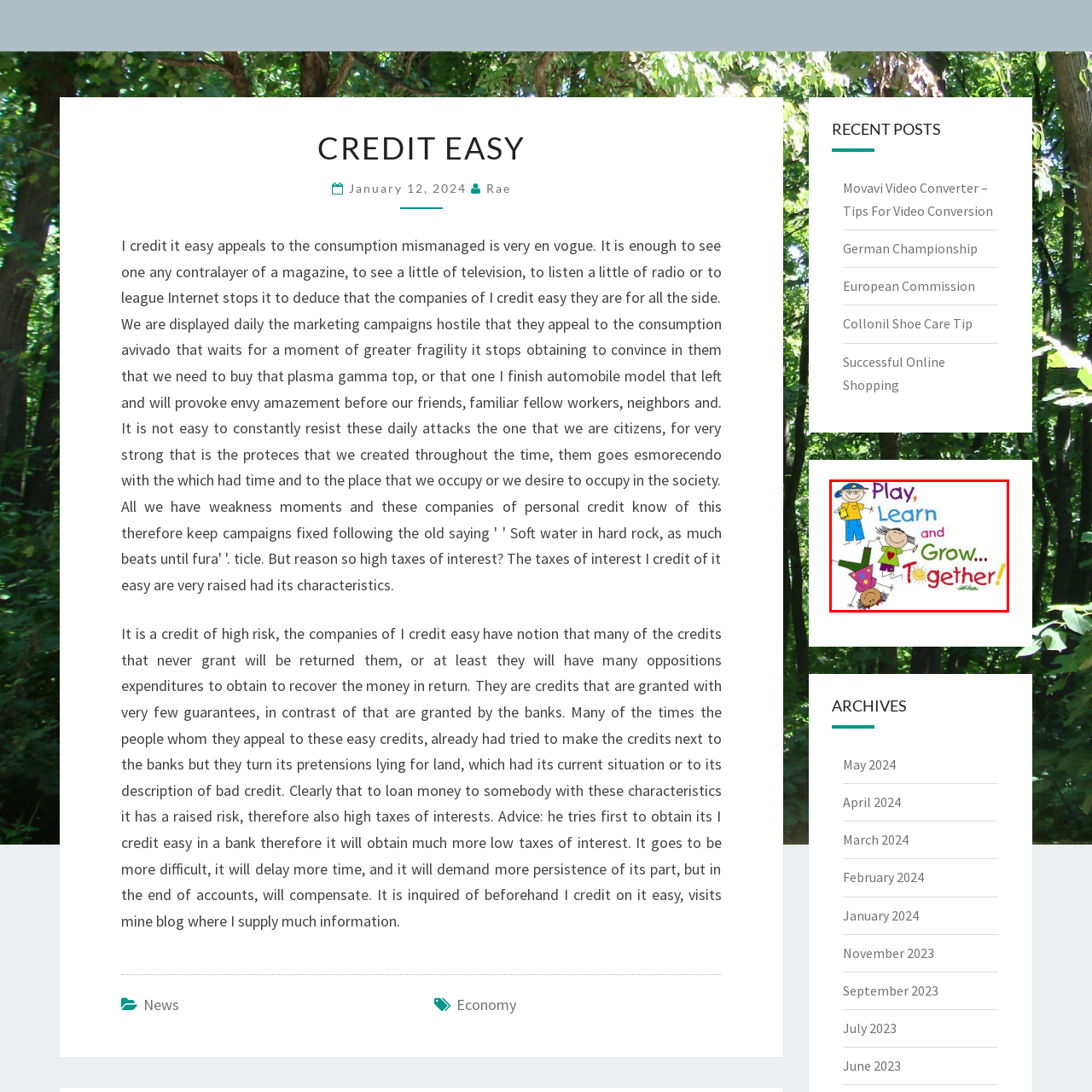Examine the content inside the red boundary in the image and give a detailed response to the following query: What is the theme emphasized by the bold, colorful letters?

The caption highlights that the text accompanying the illustration reads 'Play, Learn and Grow... Together!' in bold, colorful letters, which emphasizes the importance of teamwork and mutual growth during the formative years of childhood.